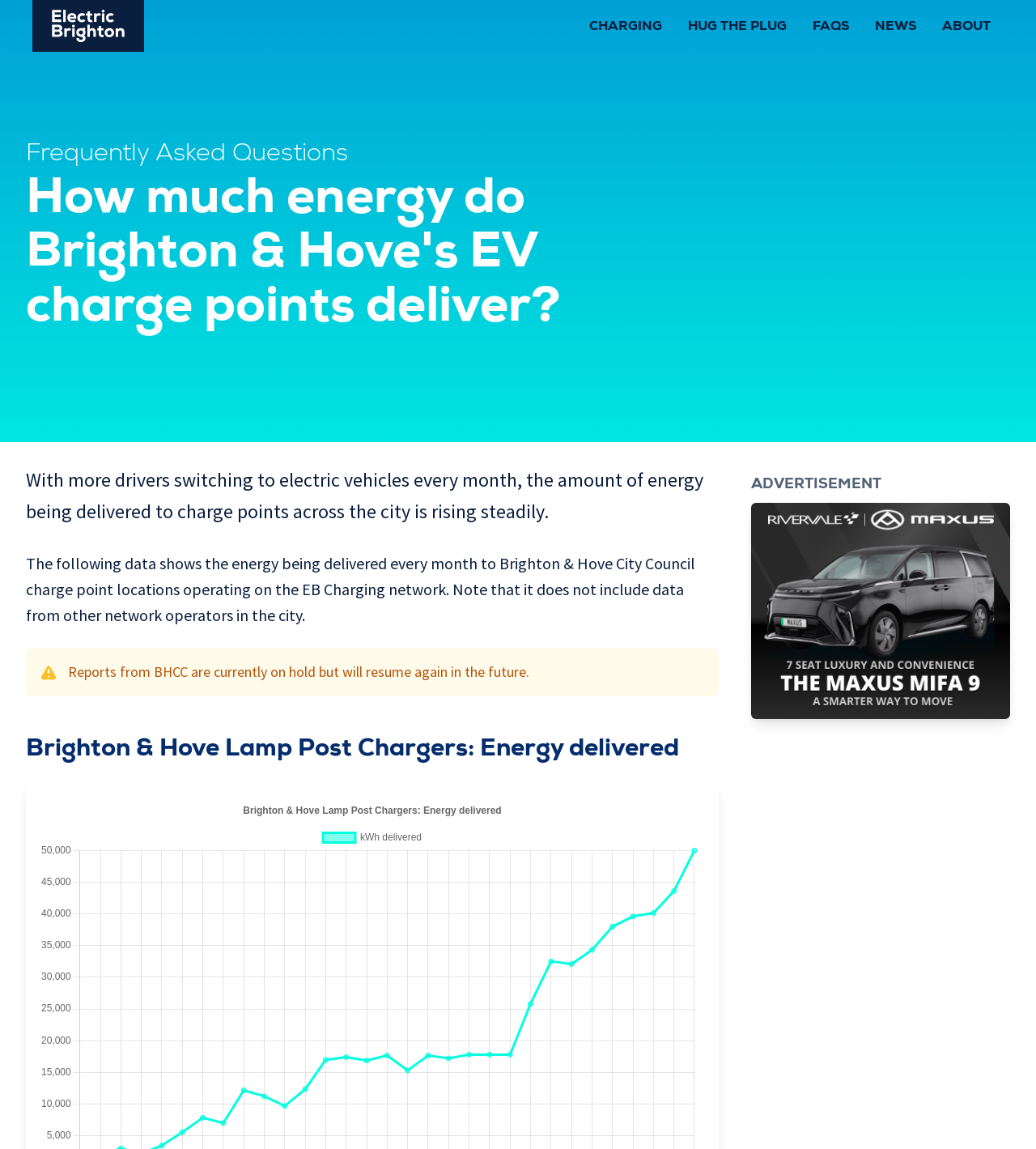Please locate and generate the primary heading on this webpage.

How much energy do Brighton & Hove's EV charge points deliver?